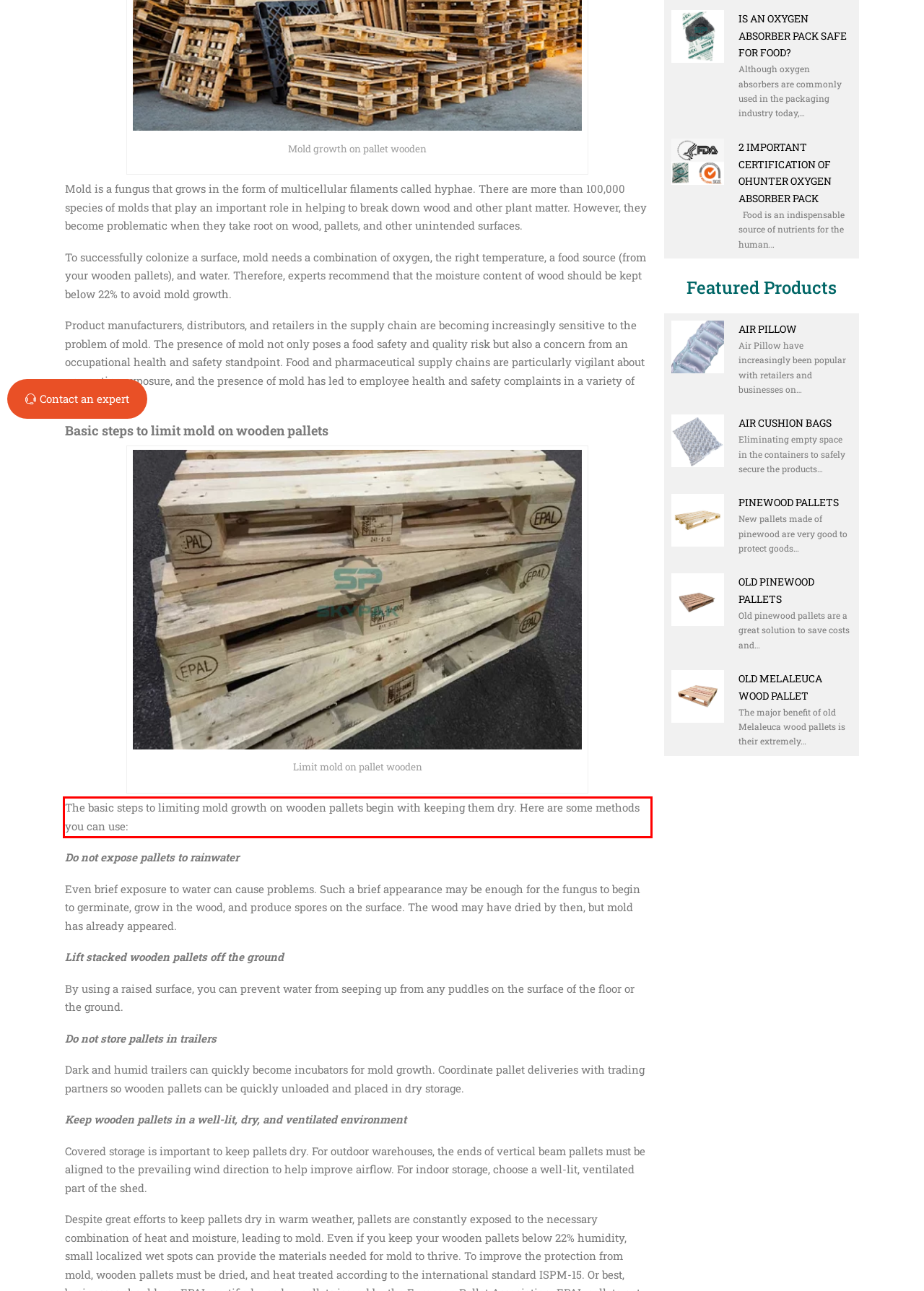You are presented with a screenshot containing a red rectangle. Extract the text found inside this red bounding box.

The basic steps to limiting mold growth on wooden pallets begin with keeping them dry. Here are some methods you can use: